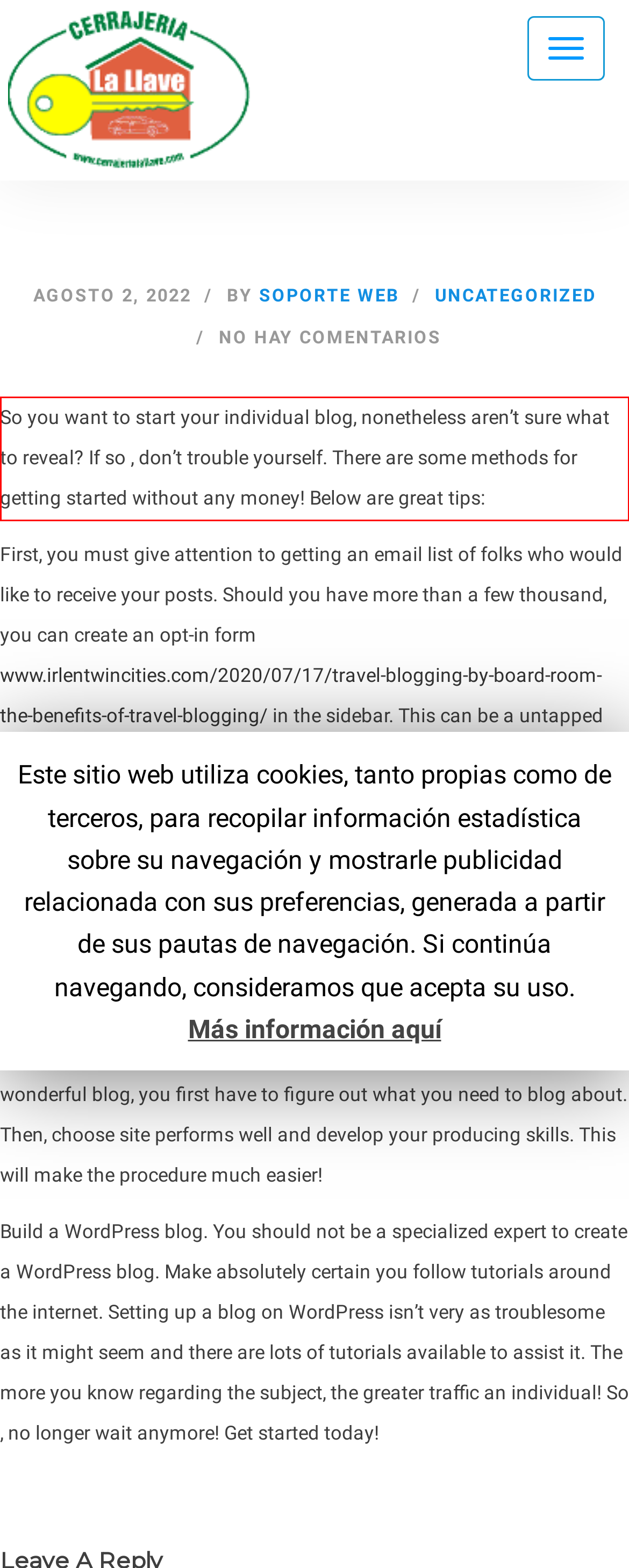You have a webpage screenshot with a red rectangle surrounding a UI element. Extract the text content from within this red bounding box.

So you want to start your individual blog, nonetheless aren’t sure what to reveal? If so , don’t trouble yourself. There are some methods for getting started without any money! Below are great tips: